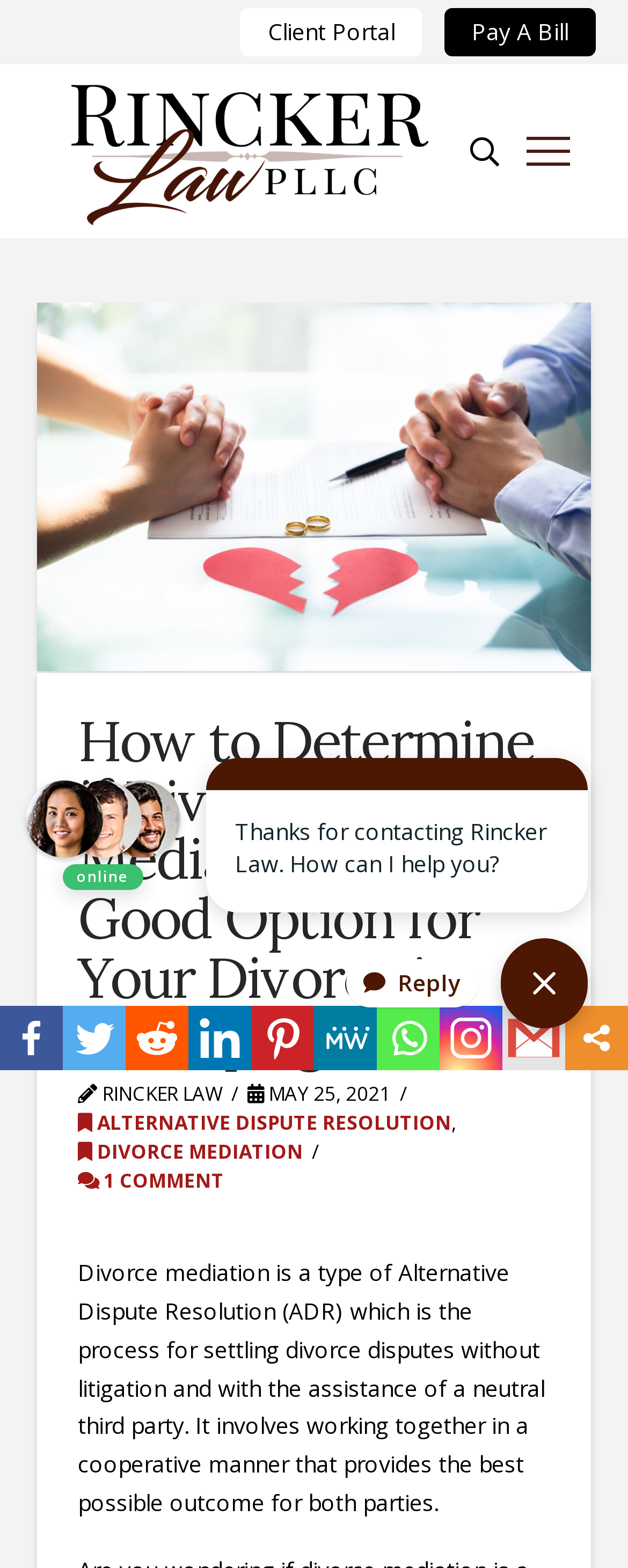What is the topic of the article?
Use the information from the screenshot to give a comprehensive response to the question.

The topic of the article can be determined by reading the heading element, which states 'How to Determine if Divorce Mediation is a Good Option for Your Divorce in Champaign'. This indicates that the article is about divorce mediation.